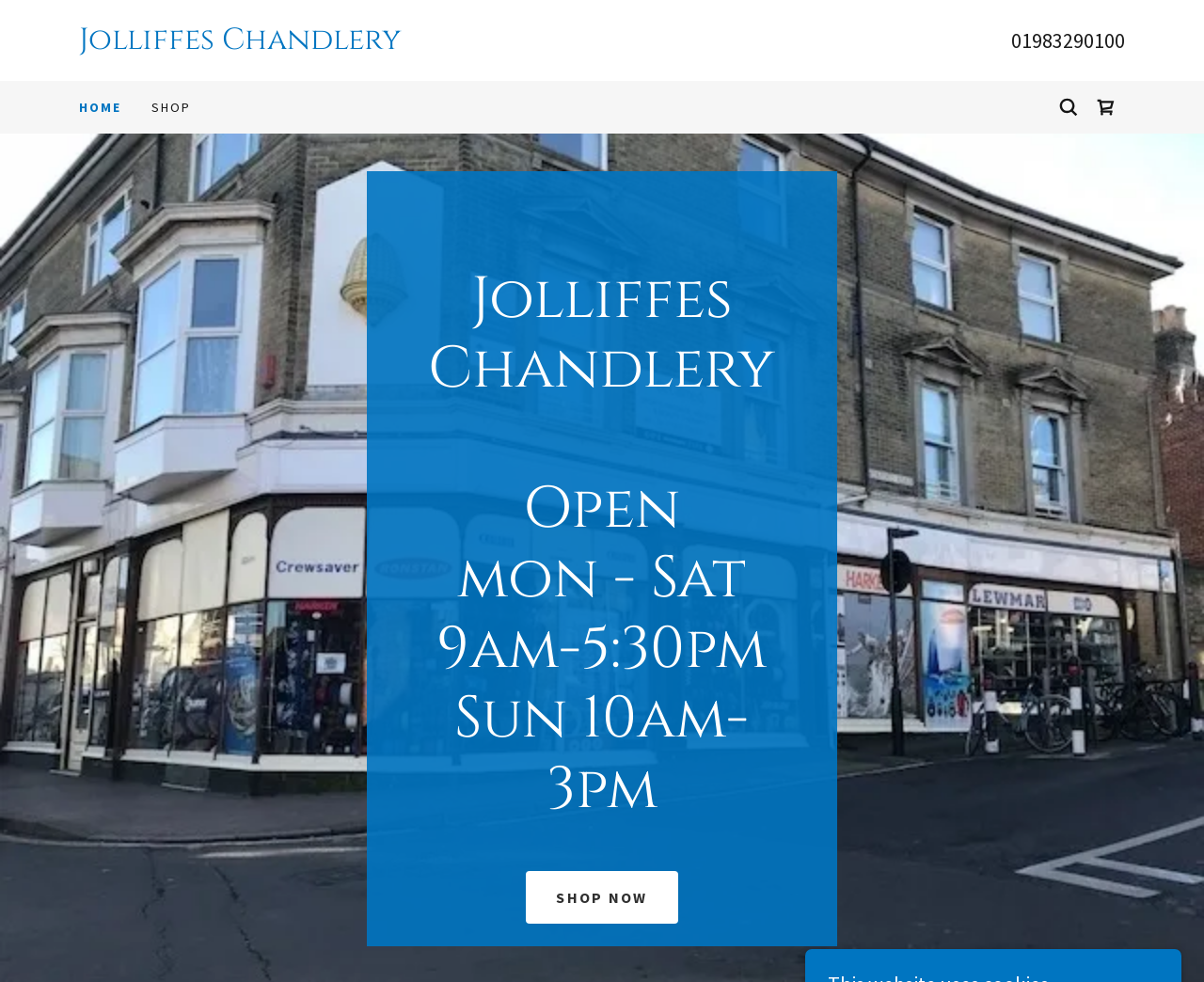Answer the question using only one word or a concise phrase: What type of products does the chandlery sell?

Marine products